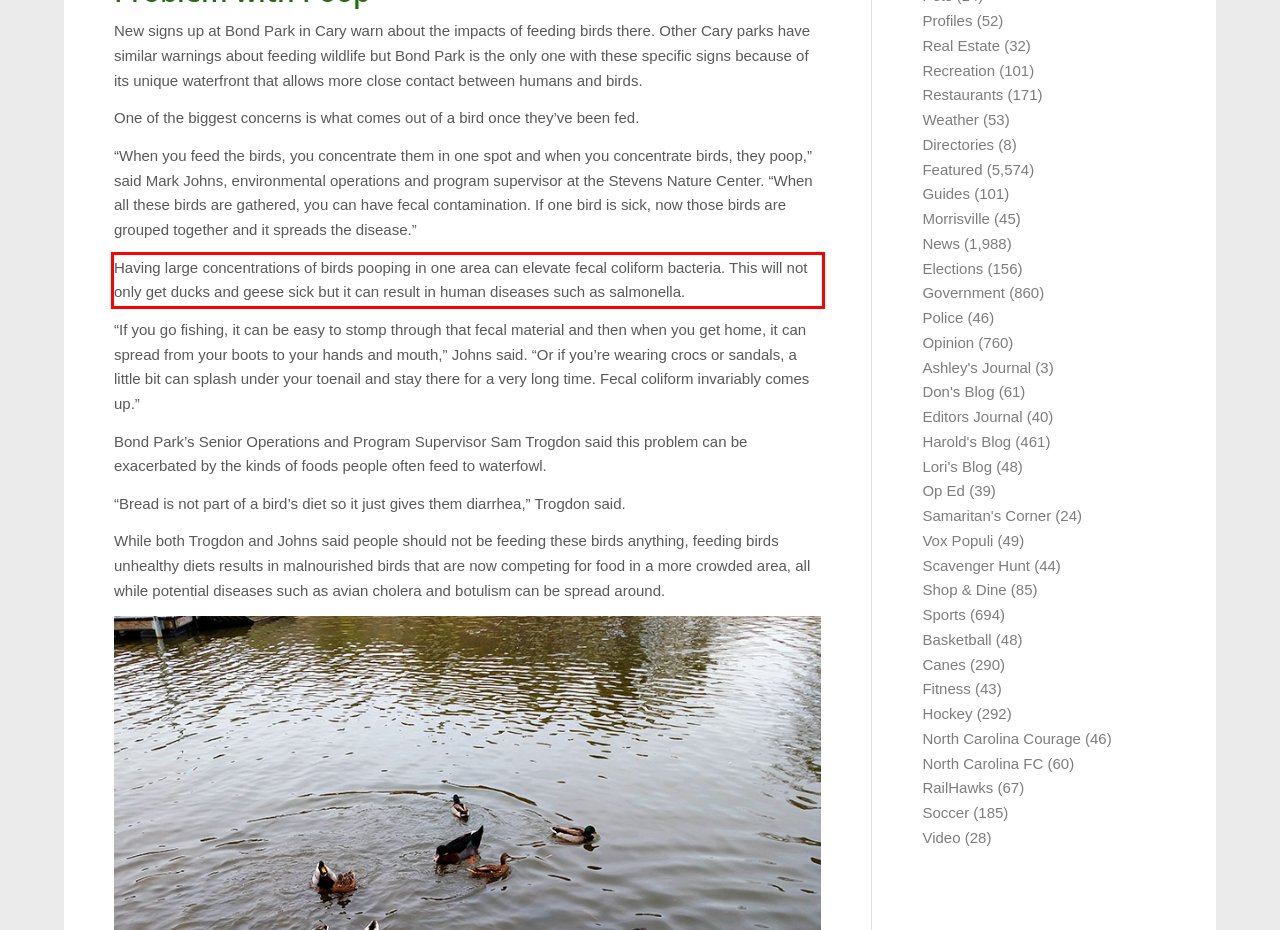Please analyze the screenshot of a webpage and extract the text content within the red bounding box using OCR.

Having large concentrations of birds pooping in one area can elevate fecal coliform bacteria. This will not only get ducks and geese sick but it can result in human diseases such as salmonella.